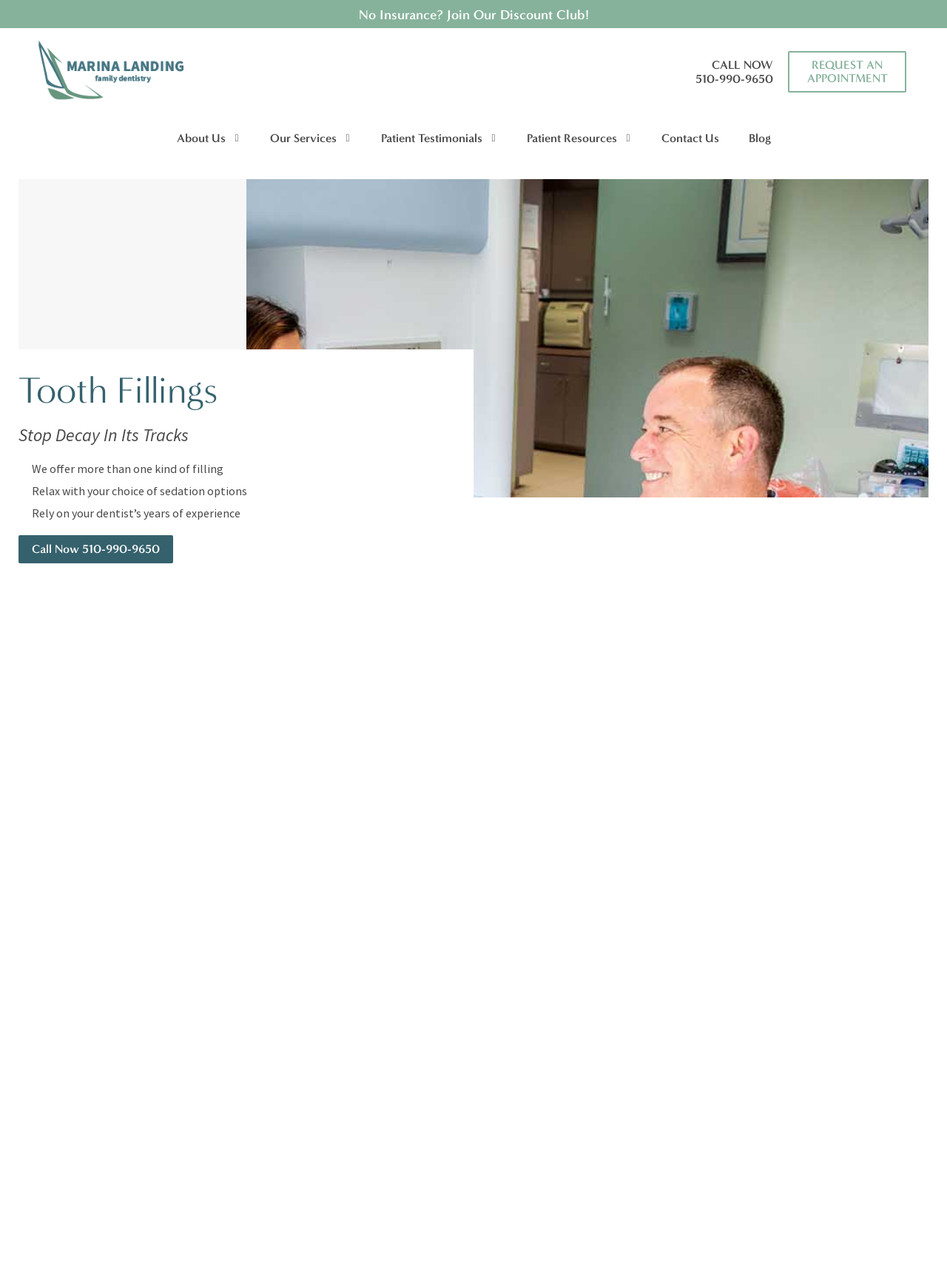Find and provide the bounding box coordinates for the UI element described with: "Call Now 510-990-9650".

[0.02, 0.416, 0.171, 0.438]